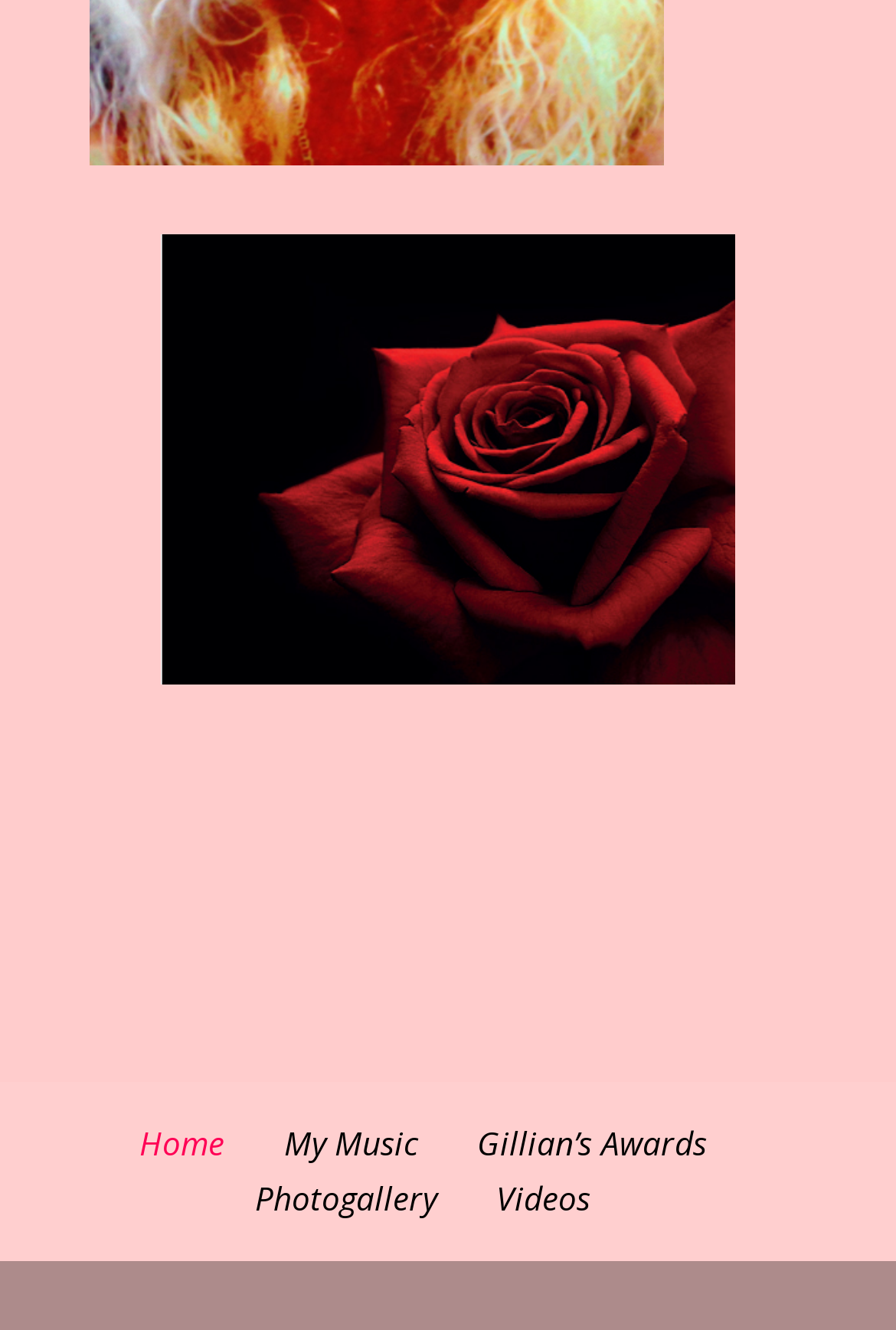Look at the image and write a detailed answer to the question: 
How many navigation links are there?

I counted the number of links in the navigation section, which are 'Home', 'My Music', 'Gillian’s Awards', 'Photogallery', and 'Videos', totaling 6 links.